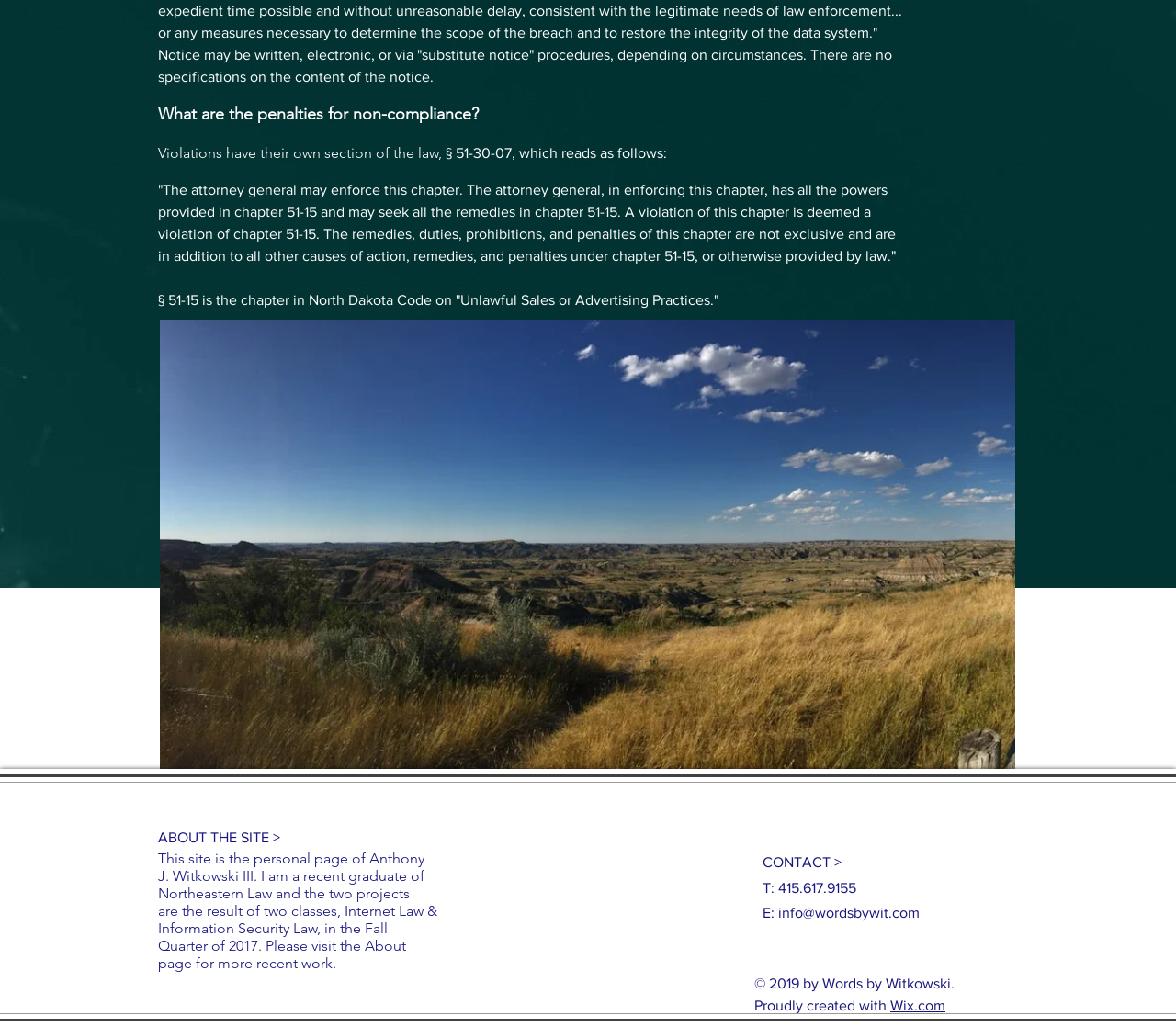Locate the bounding box of the user interface element based on this description: "info@wordsbywit.com".

[0.662, 0.881, 0.782, 0.896]